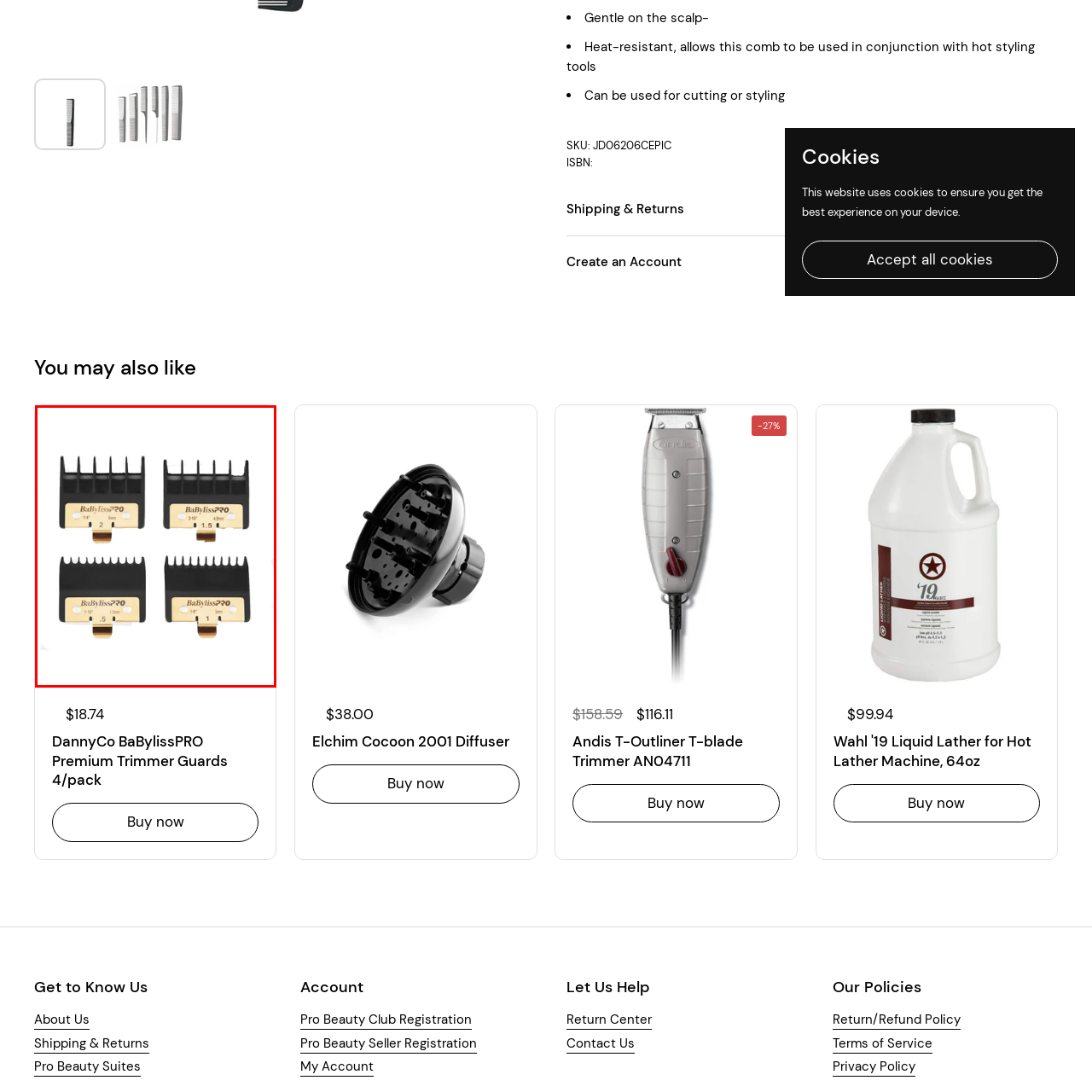What is the purpose of these trimming guards?
Analyze the image inside the red bounding box and provide a one-word or short-phrase answer to the question.

To achieve precise haircuts